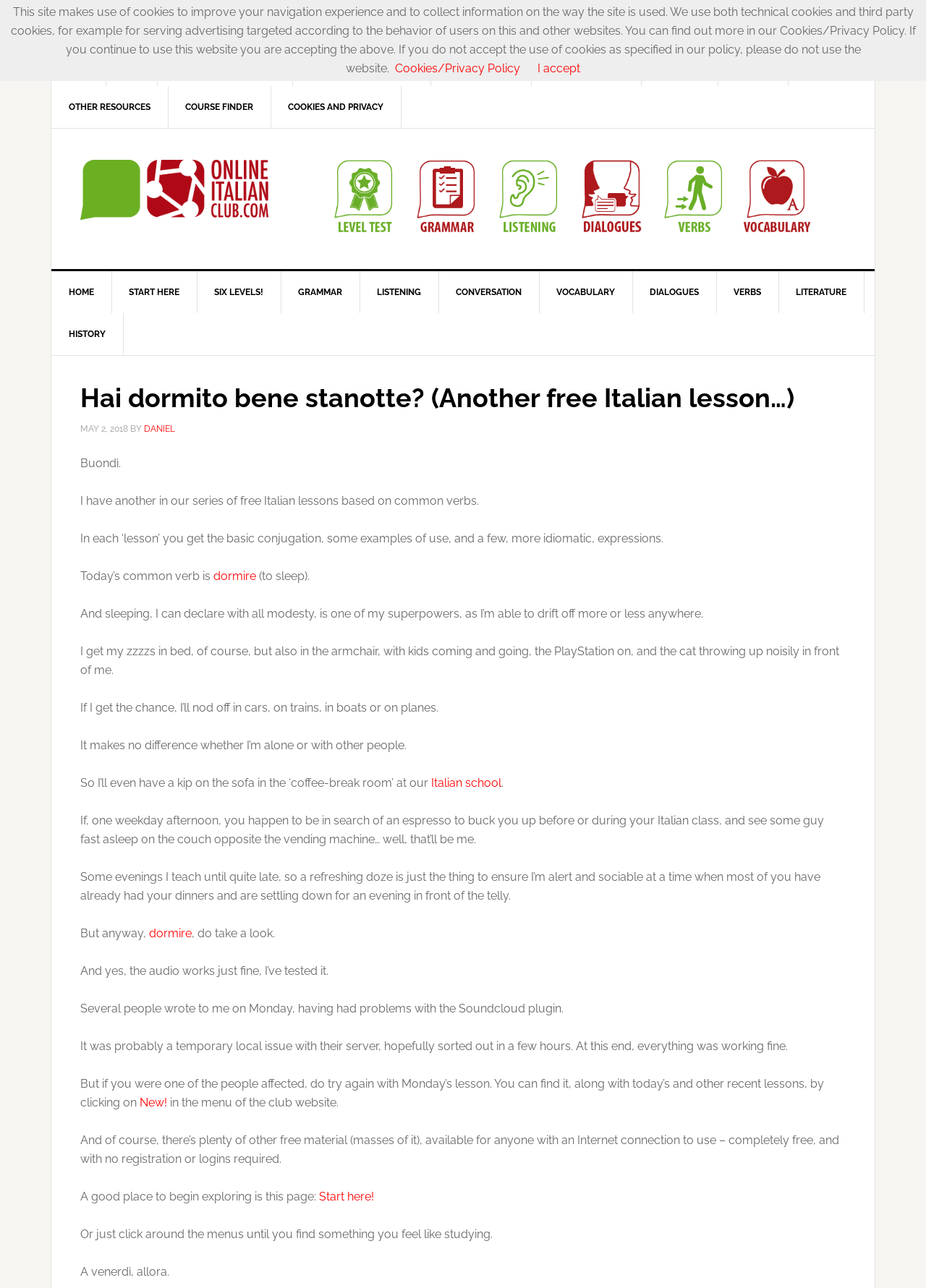Provide a brief response using a word or short phrase to this question:
What is the name of the Italian school?

Not specified